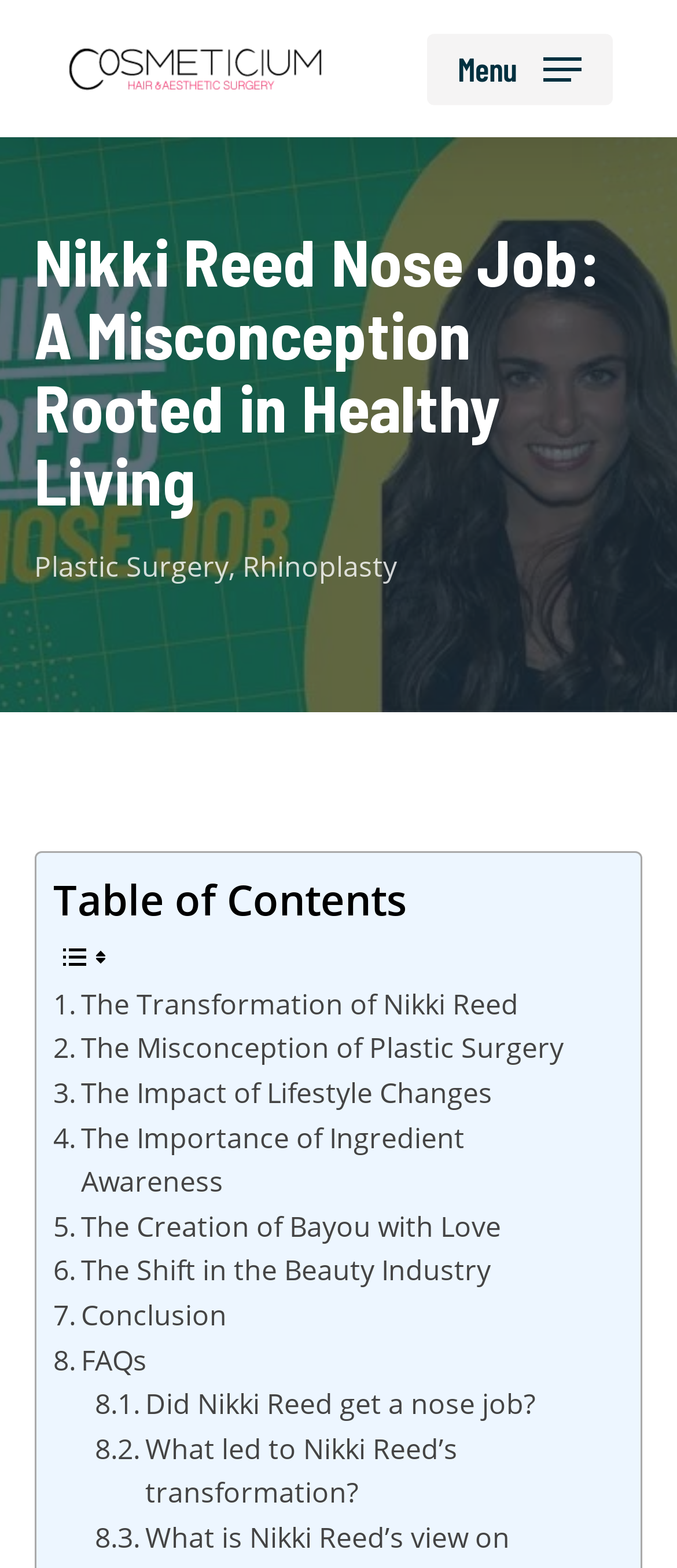Please specify the bounding box coordinates of the clickable region necessary for completing the following instruction: "Read the article about The Transformation of Nikki Reed". The coordinates must consist of four float numbers between 0 and 1, i.e., [left, top, right, bottom].

[0.078, 0.627, 0.766, 0.655]